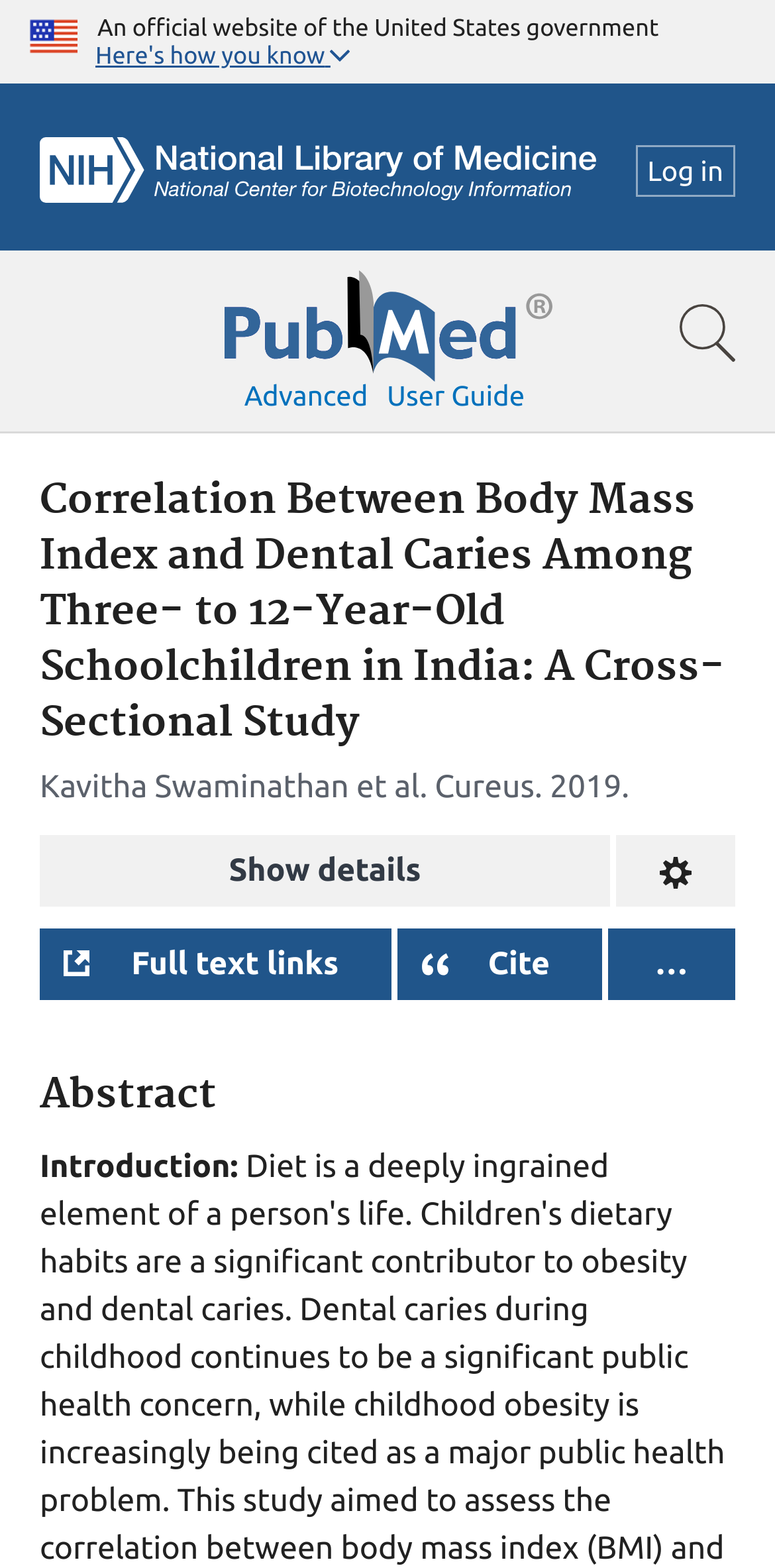Using the webpage screenshot, find the UI element described by Full text links. Provide the bounding box coordinates in the format (top-left x, top-left y, bottom-right x, bottom-right y), ensuring all values are floating point numbers between 0 and 1.

[0.051, 0.592, 0.504, 0.637]